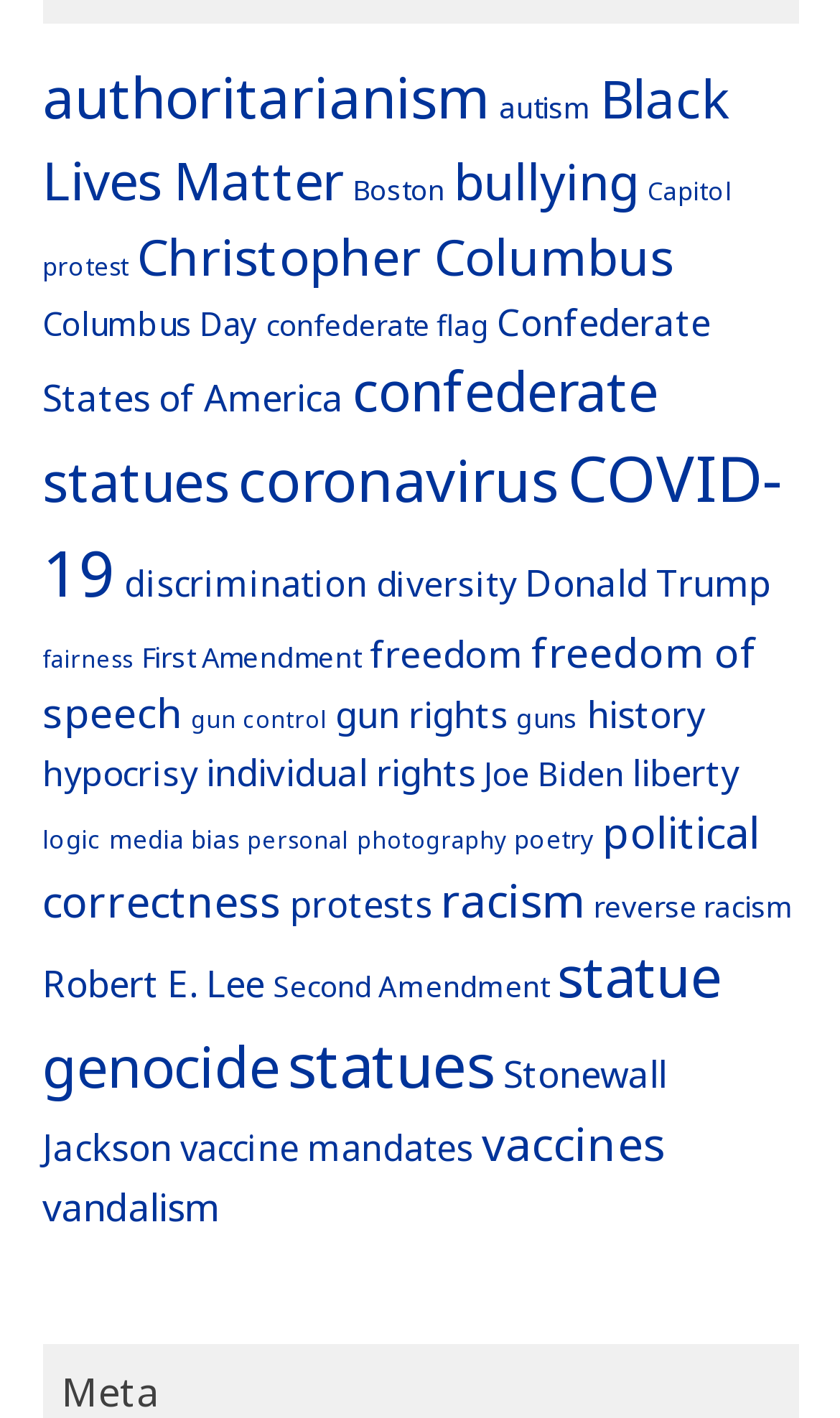How many topics are related to freedom?
Based on the visual content, answer with a single word or a brief phrase.

3